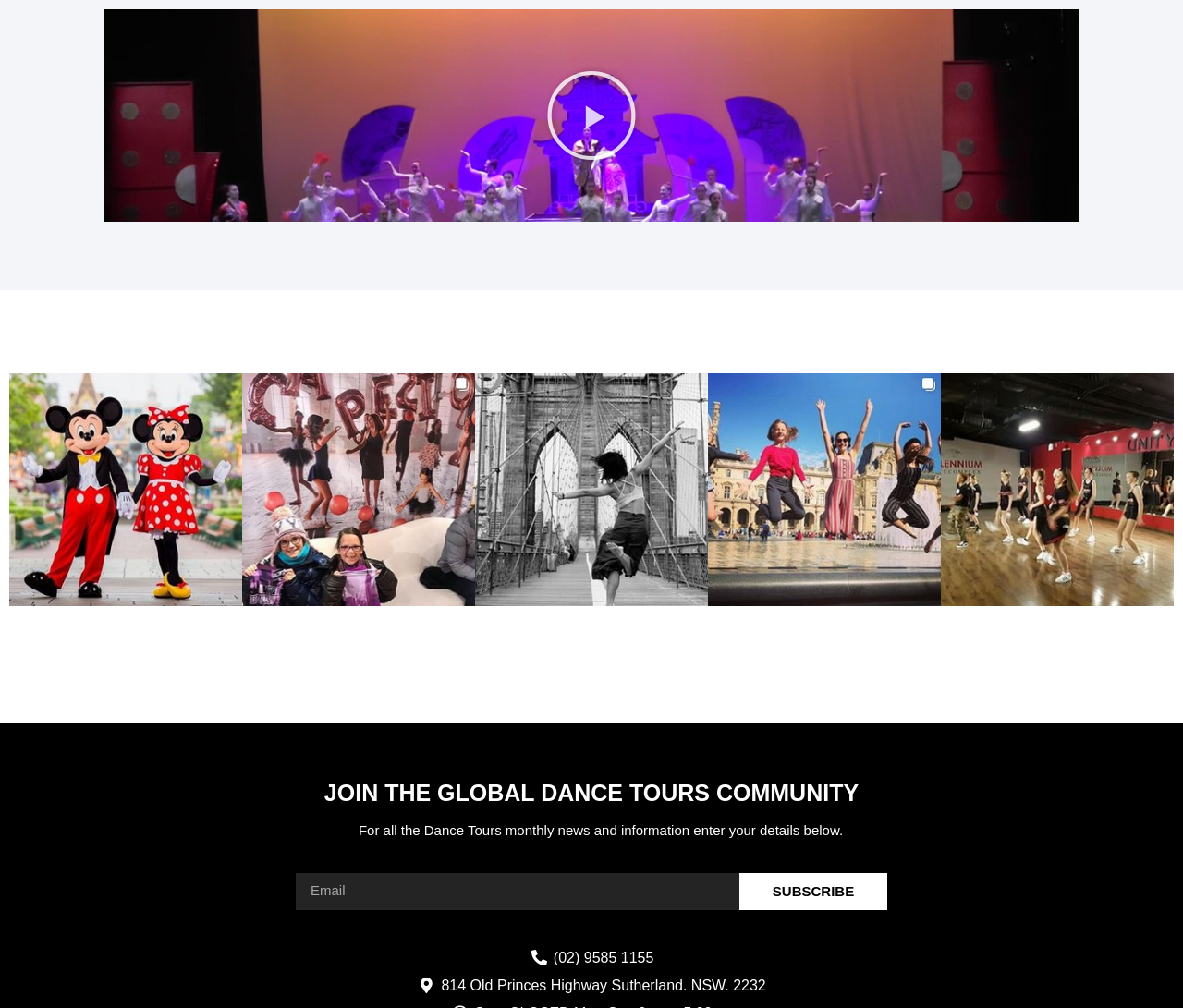Given the element description "Play", identify the bounding box of the corresponding UI element.

[0.088, 0.009, 0.912, 0.22]